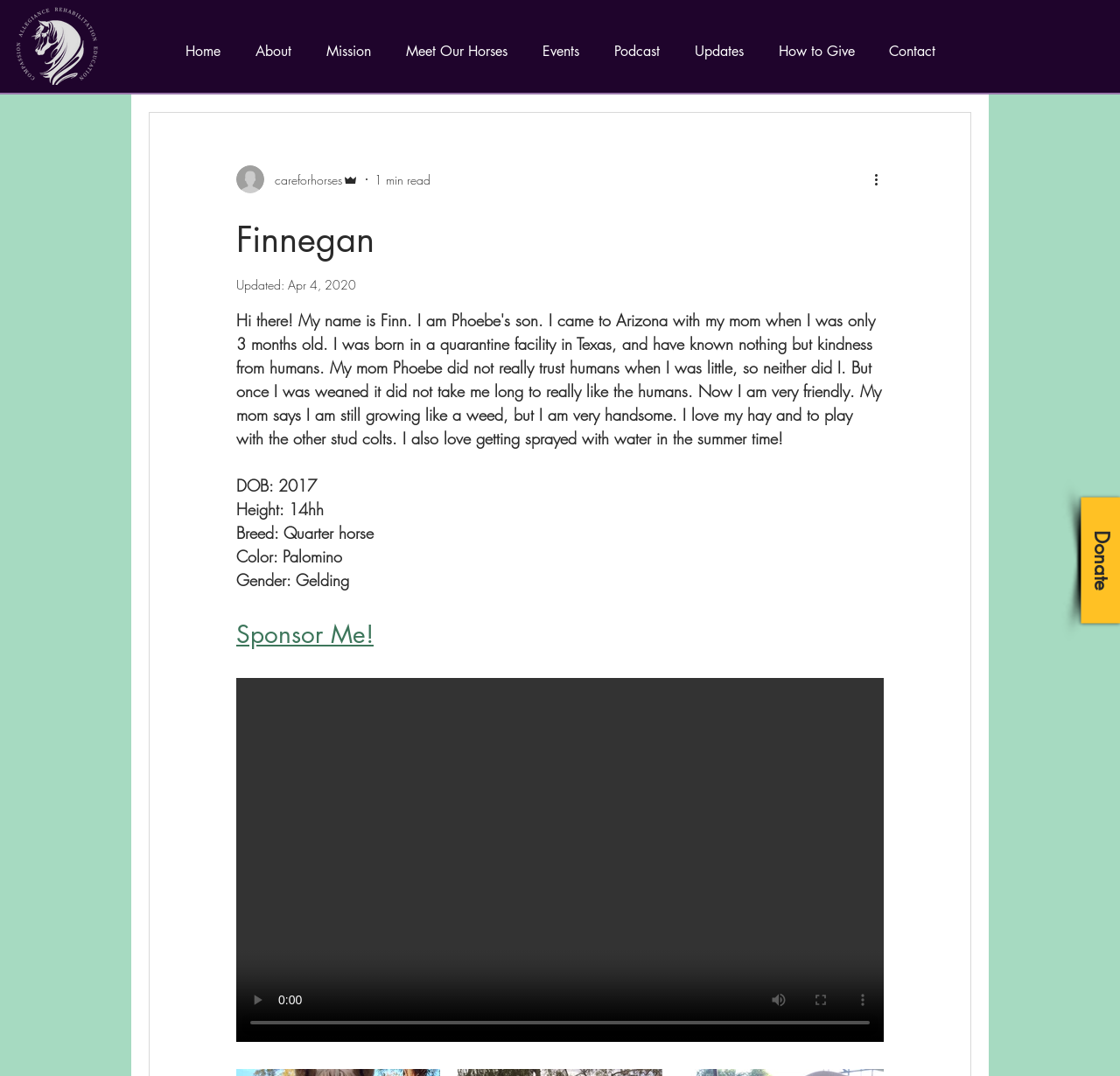Carefully examine the image and provide an in-depth answer to the question: What is the name of the horse?

I determined the answer by looking at the heading element with the text 'Finnegan' which is likely the name of the horse being described on the webpage.